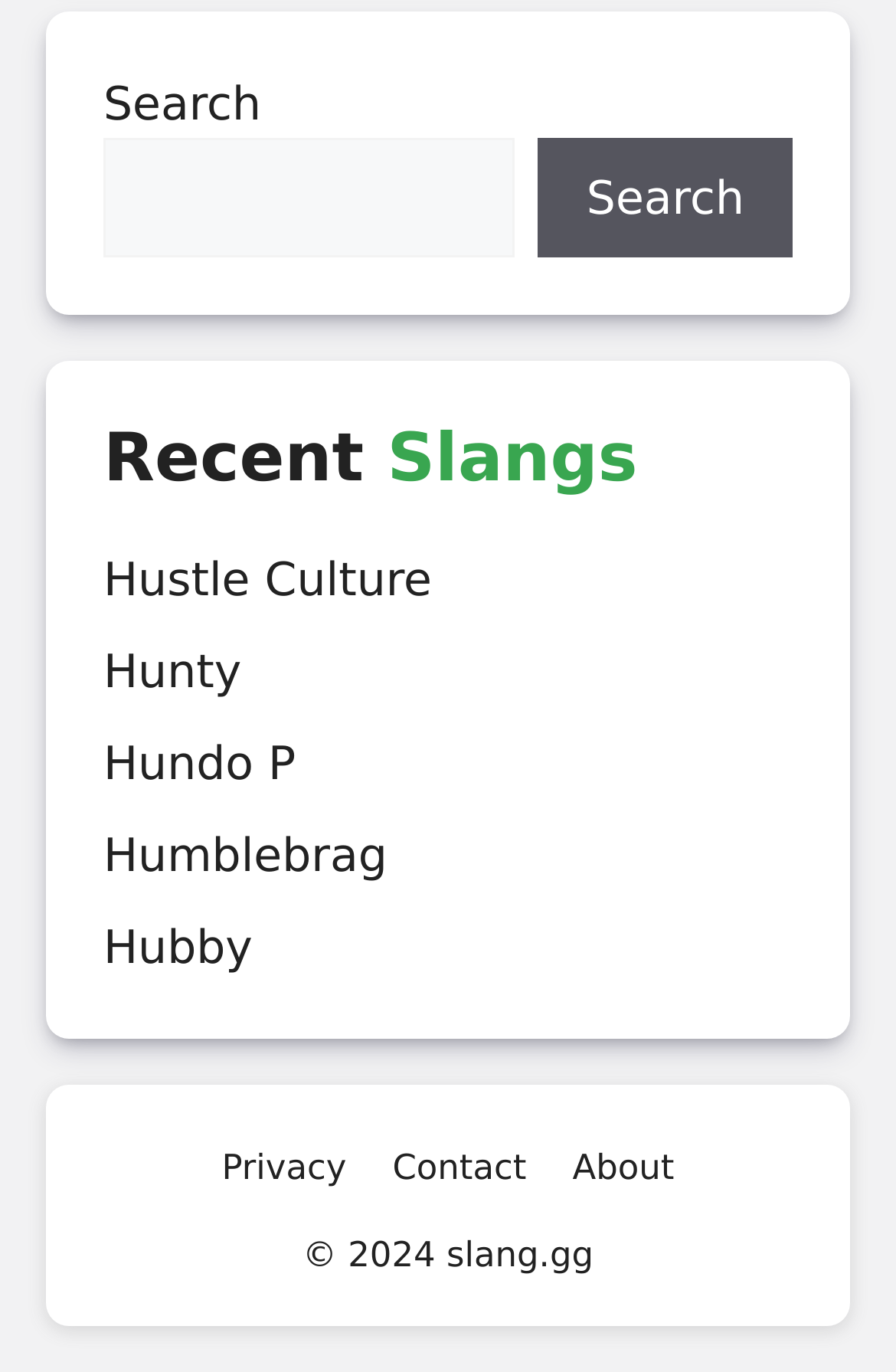Identify the bounding box coordinates for the region to click in order to carry out this instruction: "Go to the privacy page". Provide the coordinates using four float numbers between 0 and 1, formatted as [left, top, right, bottom].

[0.247, 0.836, 0.387, 0.866]